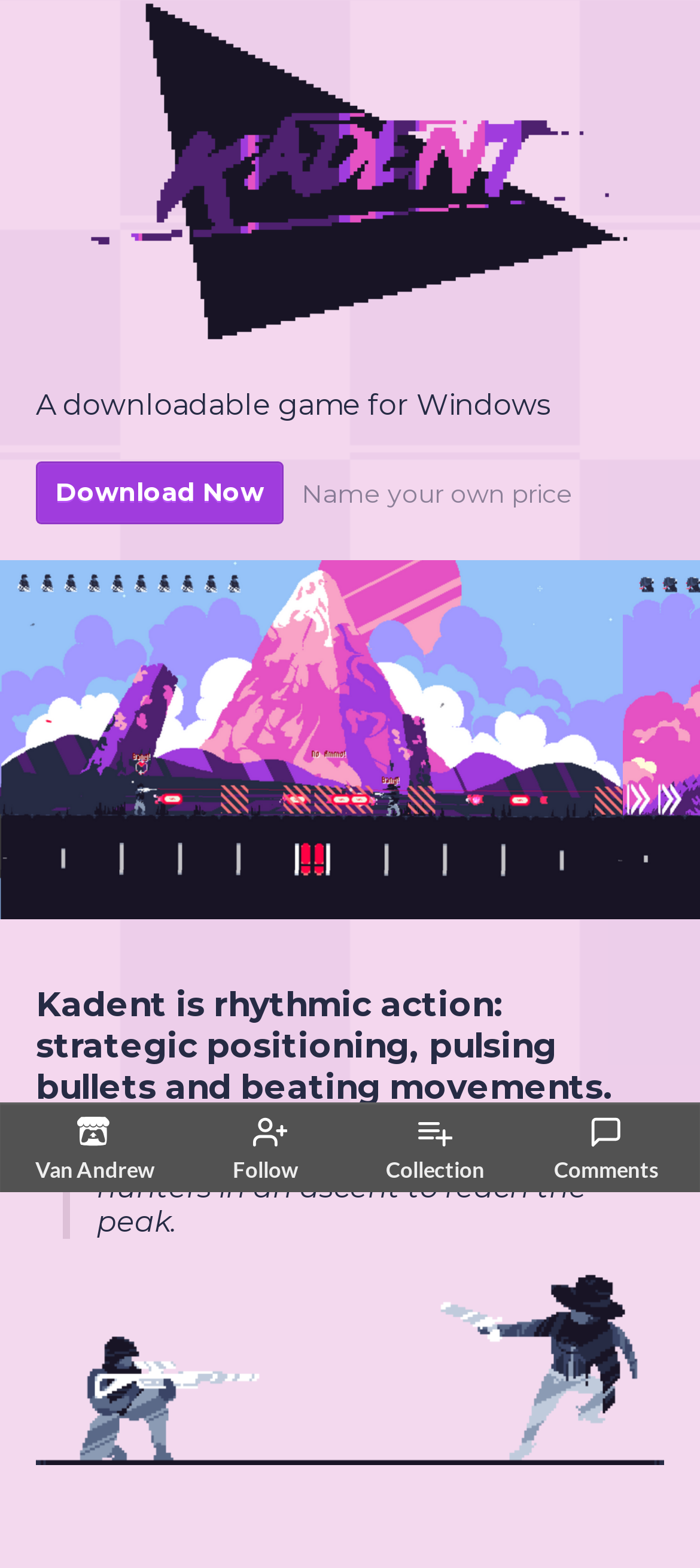Using the element description provided, determine the bounding box coordinates in the format (top-left x, top-left y, bottom-right x, bottom-right y). Ensure that all values are floating point numbers between 0 and 1. Element description: Add To CollectionCollection

[0.538, 0.706, 0.705, 0.755]